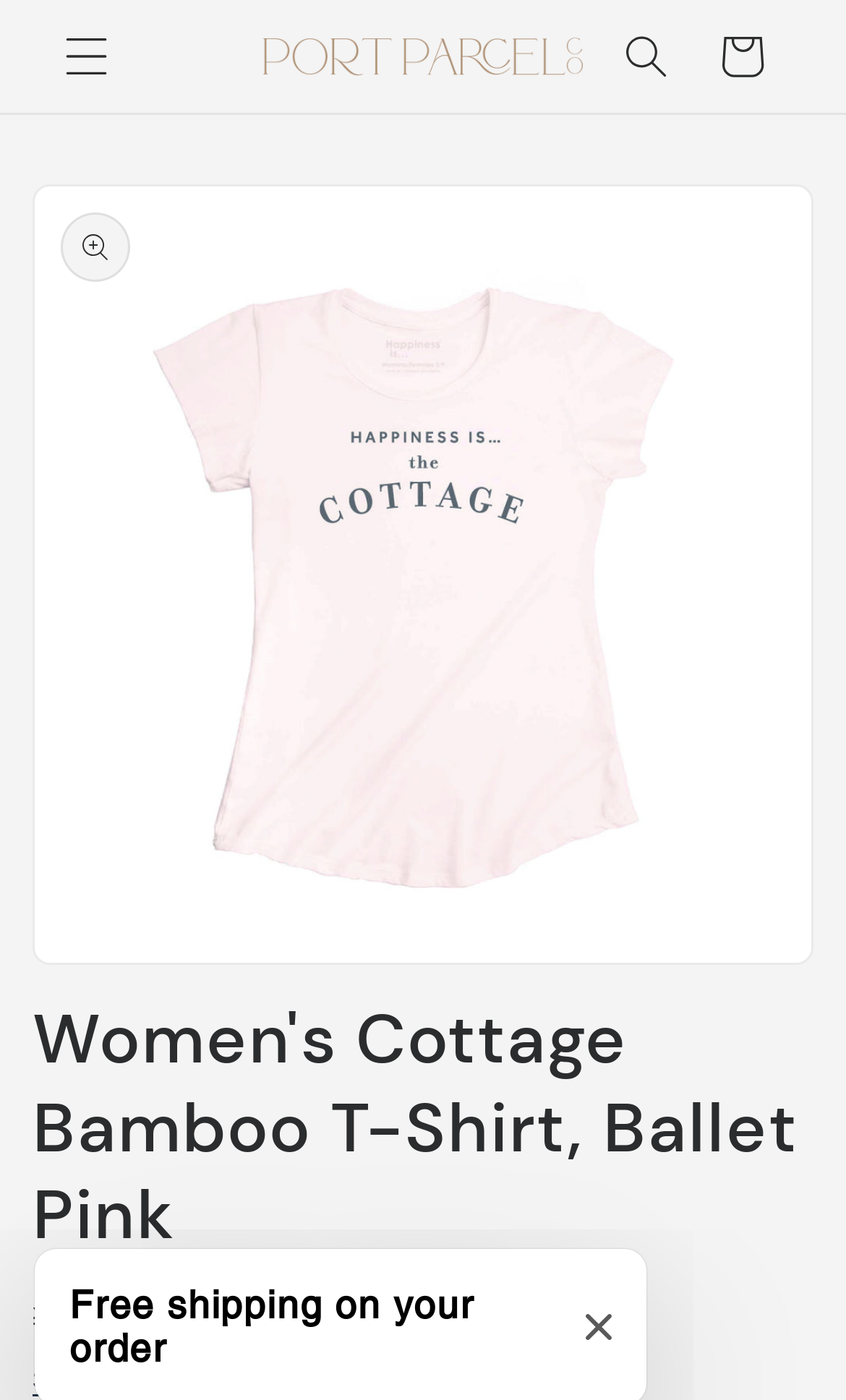Please answer the following question using a single word or phrase: What is the name of the product?

Women's Cottage Bamboo T-Shirt